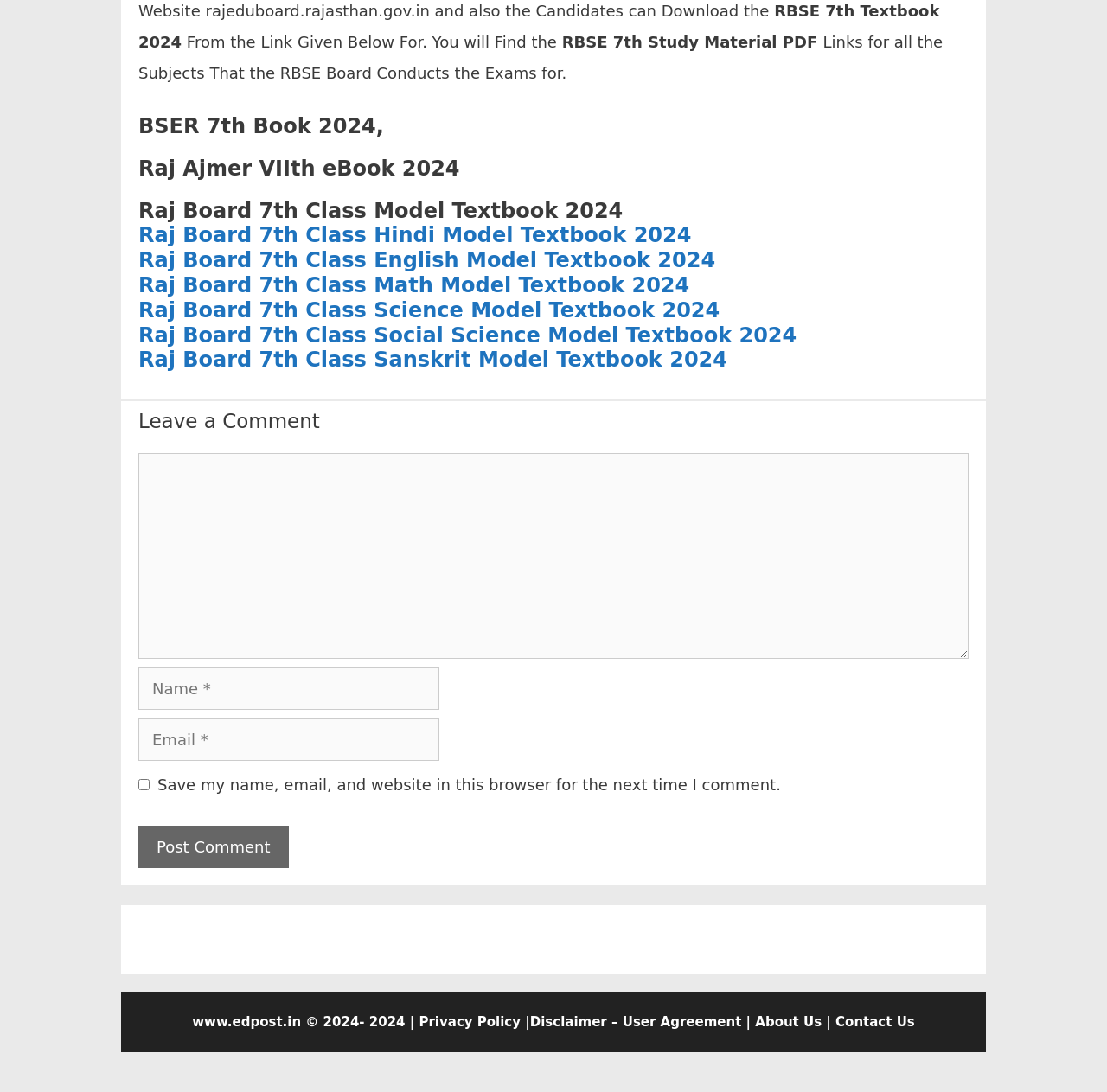Give a one-word or one-phrase response to the question: 
What is the purpose of the comment section?

To leave a comment